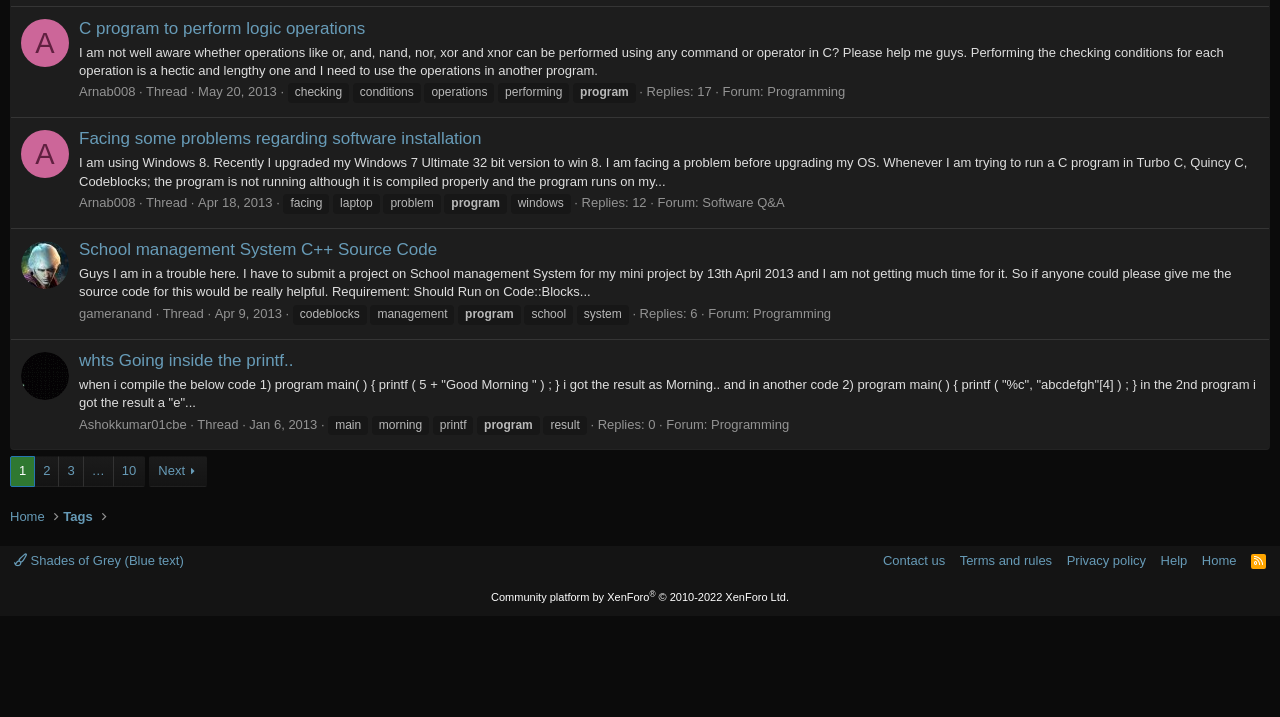Please identify the bounding box coordinates of the element I should click to complete this instruction: 'Go to the 'Programming' forum'. The coordinates should be given as four float numbers between 0 and 1, like this: [left, top, right, bottom].

[0.549, 0.272, 0.613, 0.293]